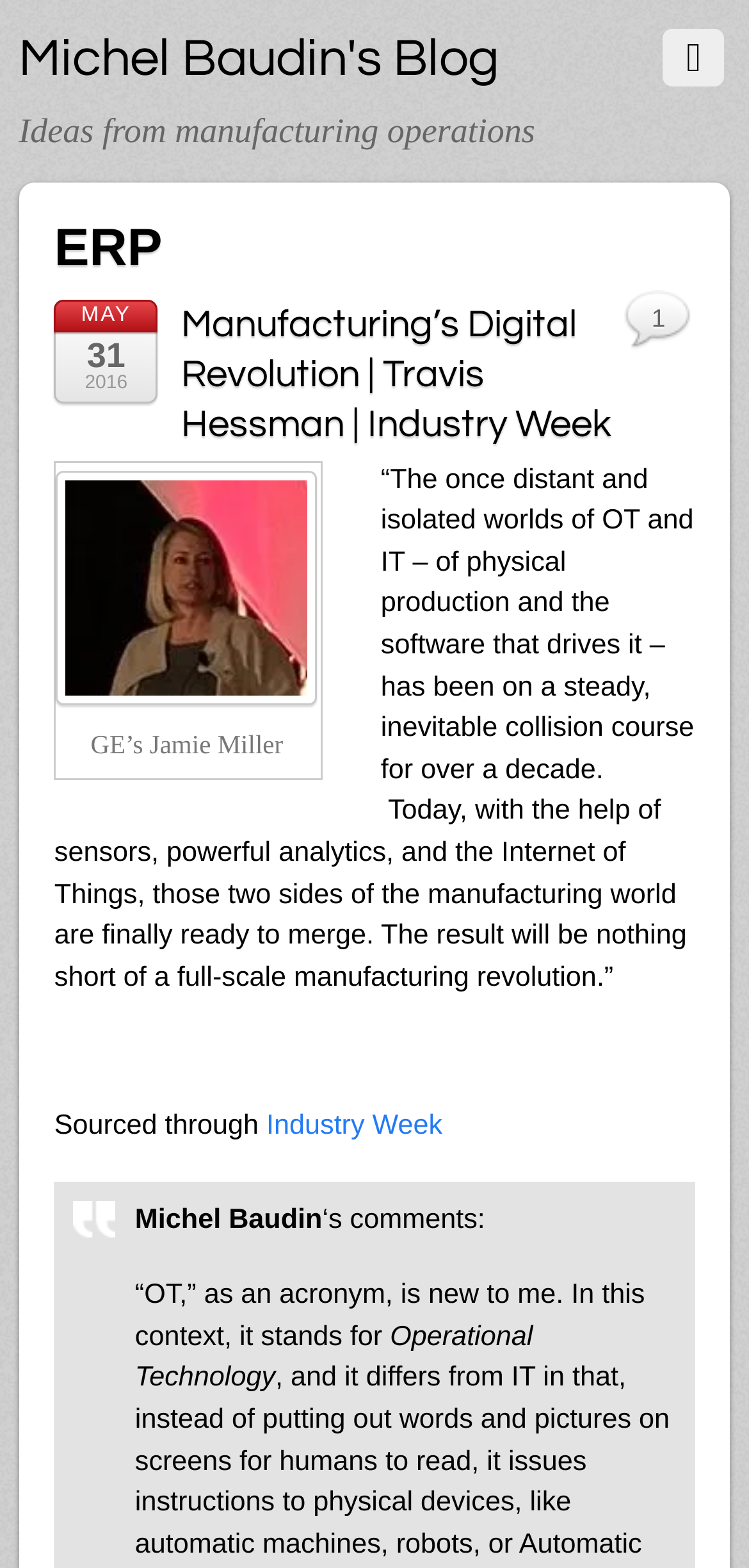Construct a comprehensive caption that outlines the webpage's structure and content.

The webpage is a blog page titled "ERP Archives – Page 2 of 2 – Michel Baudin's Blog". At the top, there is a link to "Michel Baudin's Blog" and a static text "Ideas from manufacturing operations". Below that, there is a heading "ERP" which is centered on the page.

On the left side of the page, there is a series of static texts displaying the date "MAY 31, 2016". Next to the date, there is a heading "Manufacturing’s Digital Revolution | Travis Hessman | Industry Week" which is followed by a link to the same article. Below the link, there is a figure with an image of "GE's Jamie Miller" and a figcaption with the text "GE’s Jamie Miller".

To the right of the image, there is a block of text quoted from Jamie Miller, discussing the convergence of operational technology (OT) and information technology (IT) in manufacturing. Below the quote, there is a static text "Sourced through" followed by a link to "Industry Week".

At the bottom of the page, there is a section with the author's name "Michel Baudin" and a comment section. The author's comment starts with "‘OT,” as an acronym, is new to me. In this context, it stands for" and is followed by the definition "Operational Technology". On the right side of the page, near the bottom, there is a link to page "1".